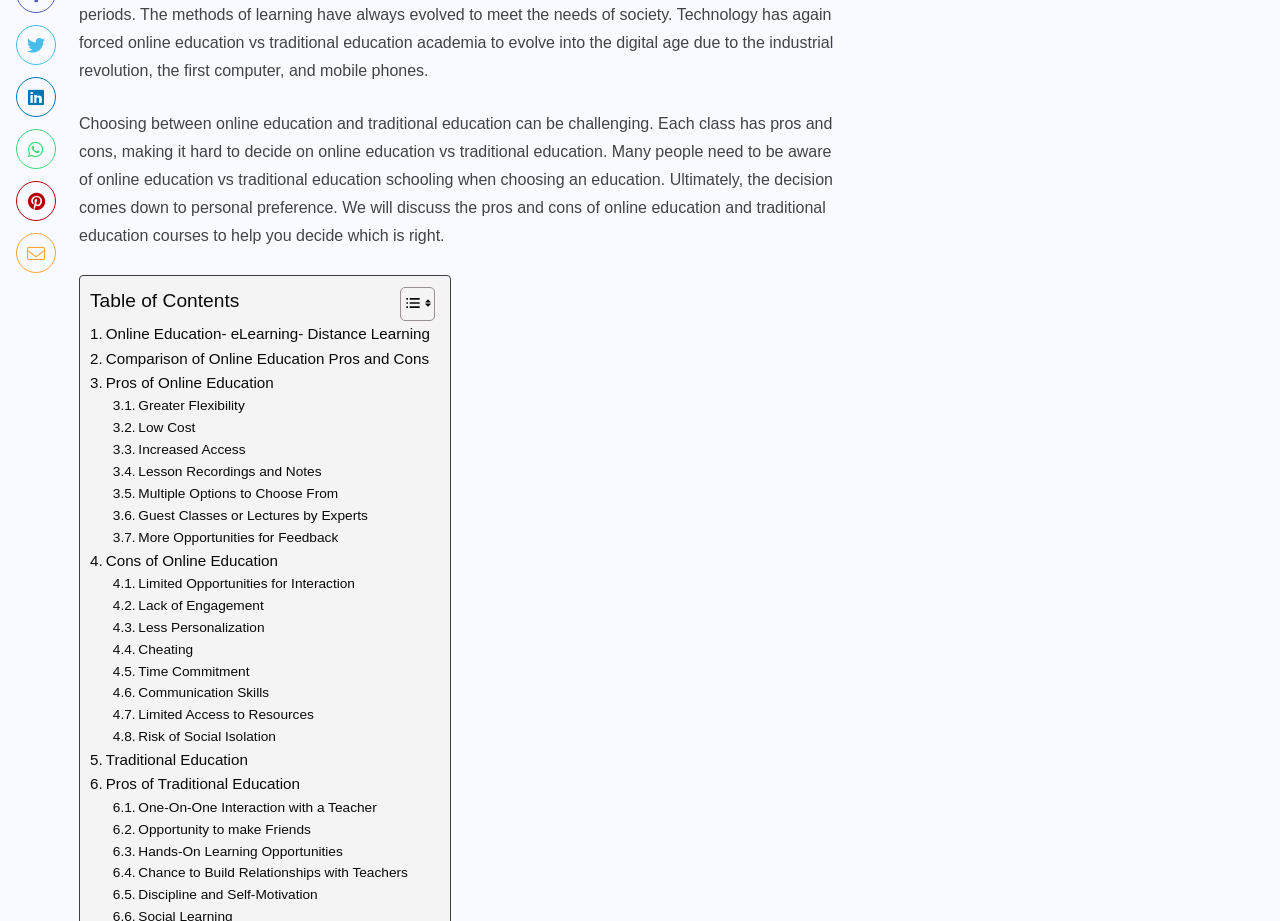Please find the bounding box coordinates of the section that needs to be clicked to achieve this instruction: "Explore the cons of traditional education".

[0.07, 0.839, 0.234, 0.865]